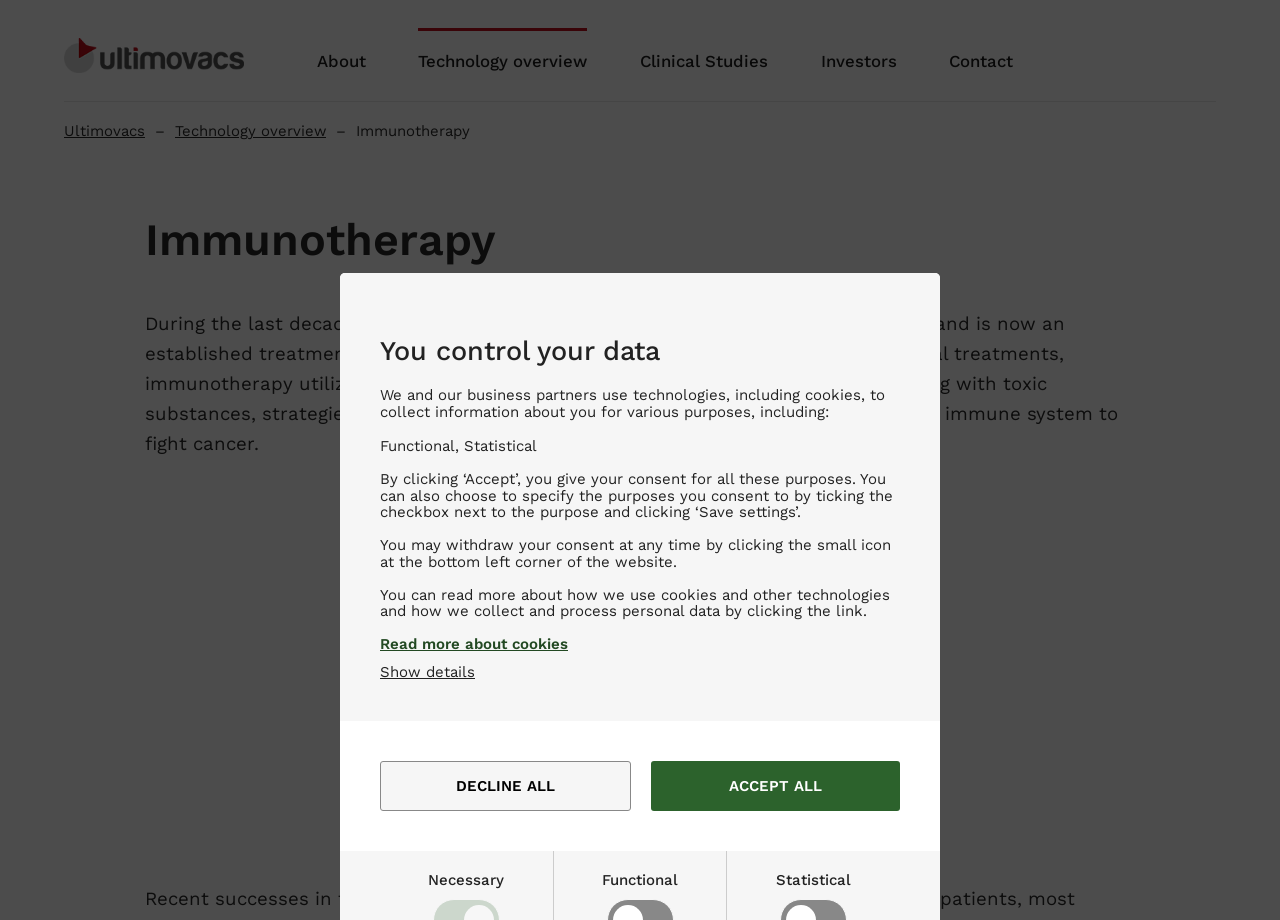Predict the bounding box of the UI element based on this description: "Ultimovacs".

[0.05, 0.042, 0.191, 0.08]